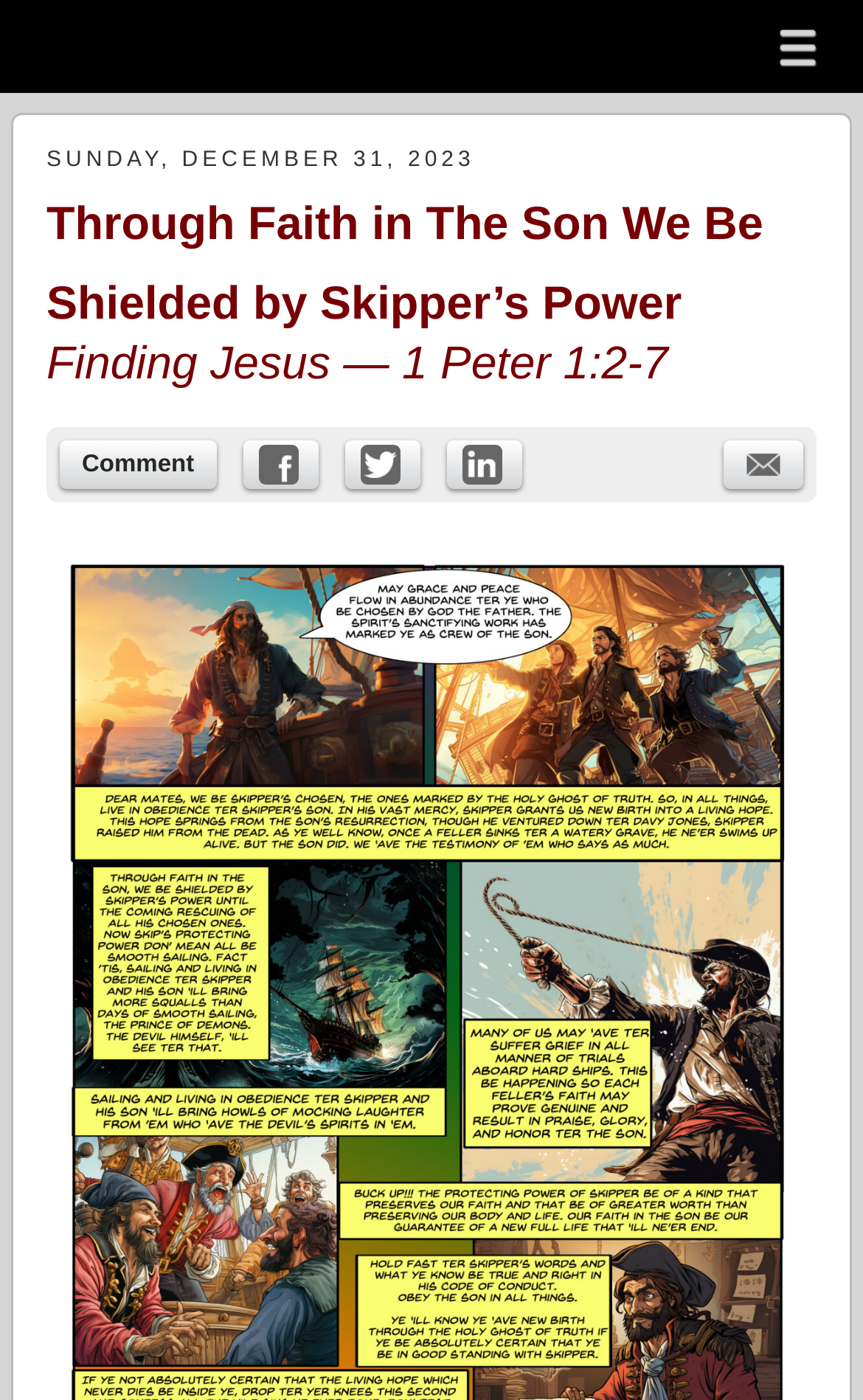Provide the bounding box coordinates for the area that should be clicked to complete the instruction: "Send the post via email".

[0.838, 0.314, 0.931, 0.349]